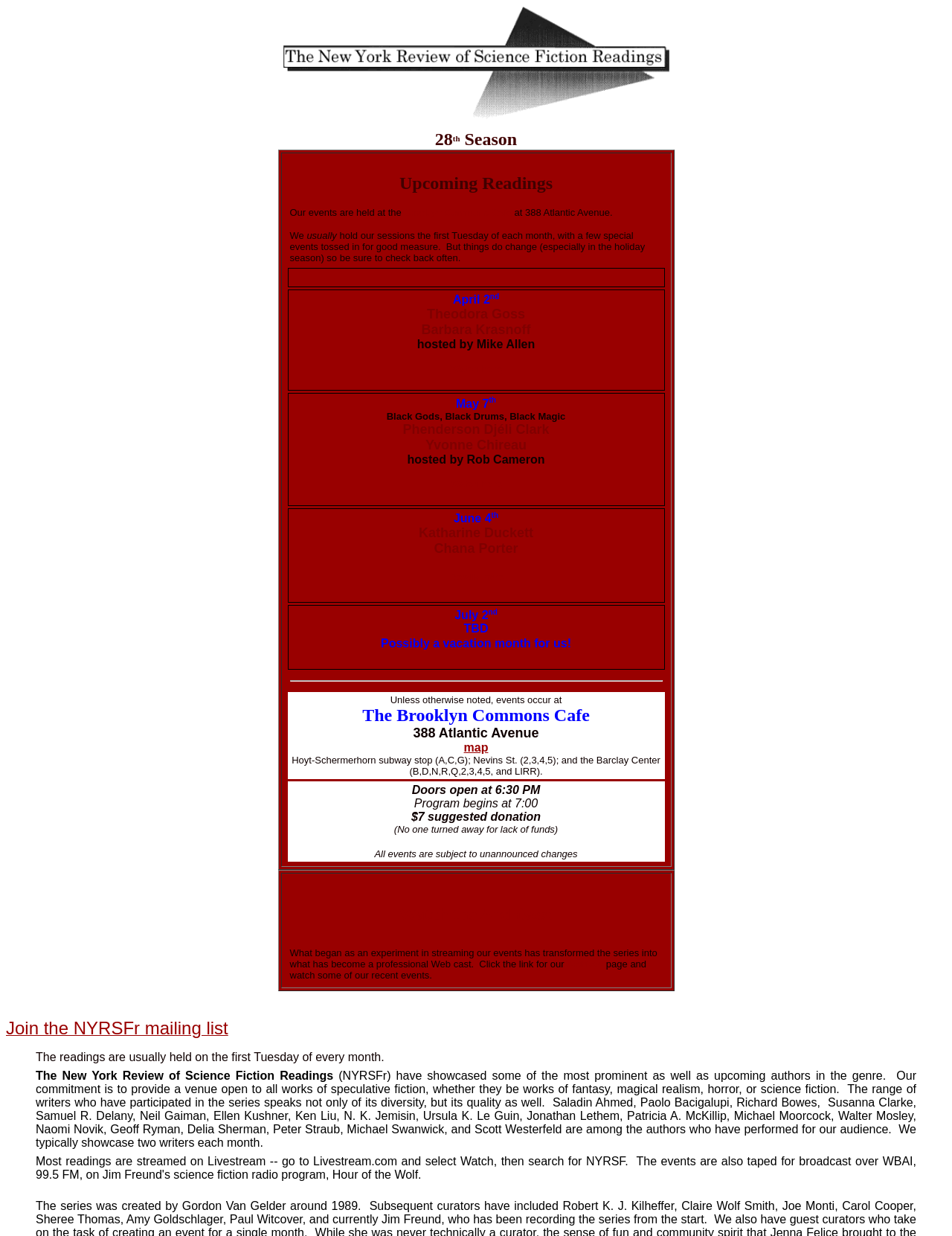Utilize the information from the image to answer the question in detail:
What is the suggested donation for attending an event?

I found the answer by looking at the text in the gridcell element, which mentions 'Doors open at 6:30 PM Program begins at 7:00 $7 suggested donation (No one turned away for lack of funds)'